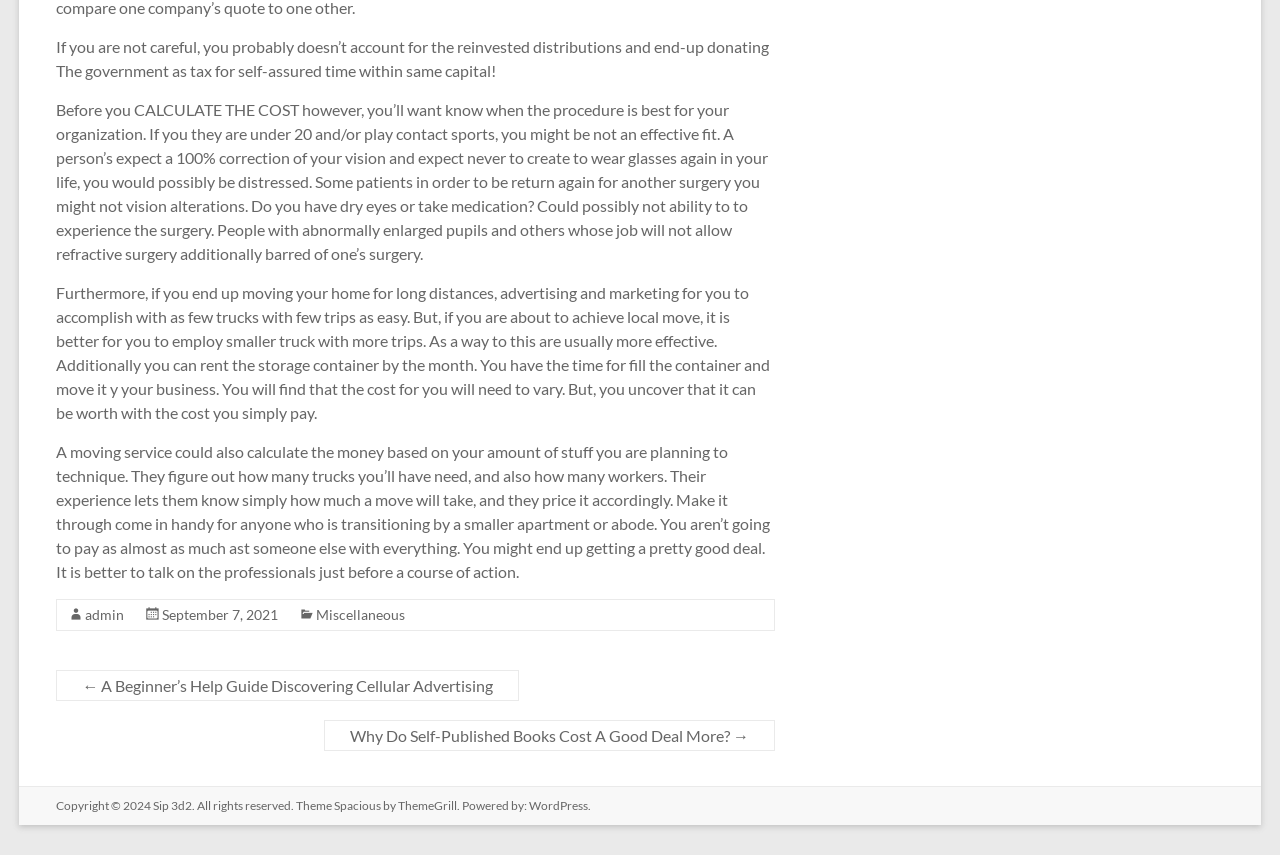Bounding box coordinates should be provided in the format (top-left x, top-left y, bottom-right x, bottom-right y) with all values between 0 and 1. Identify the bounding box for this UI element: admin

[0.067, 0.709, 0.097, 0.729]